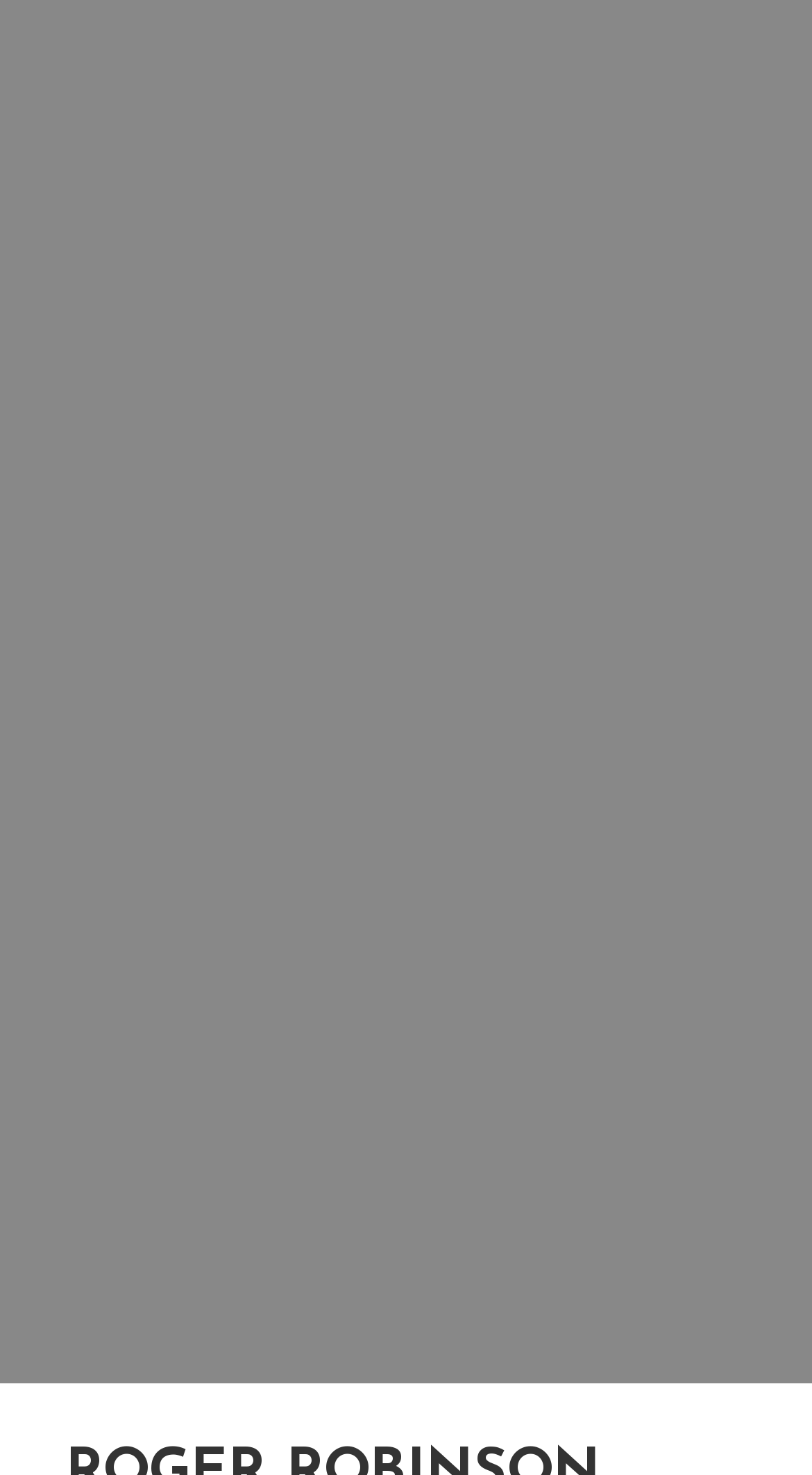Given the description: "September 1, 2022", determine the bounding box coordinates of the UI element. The coordinates should be formatted as four float numbers between 0 and 1, [left, top, right, bottom].

None